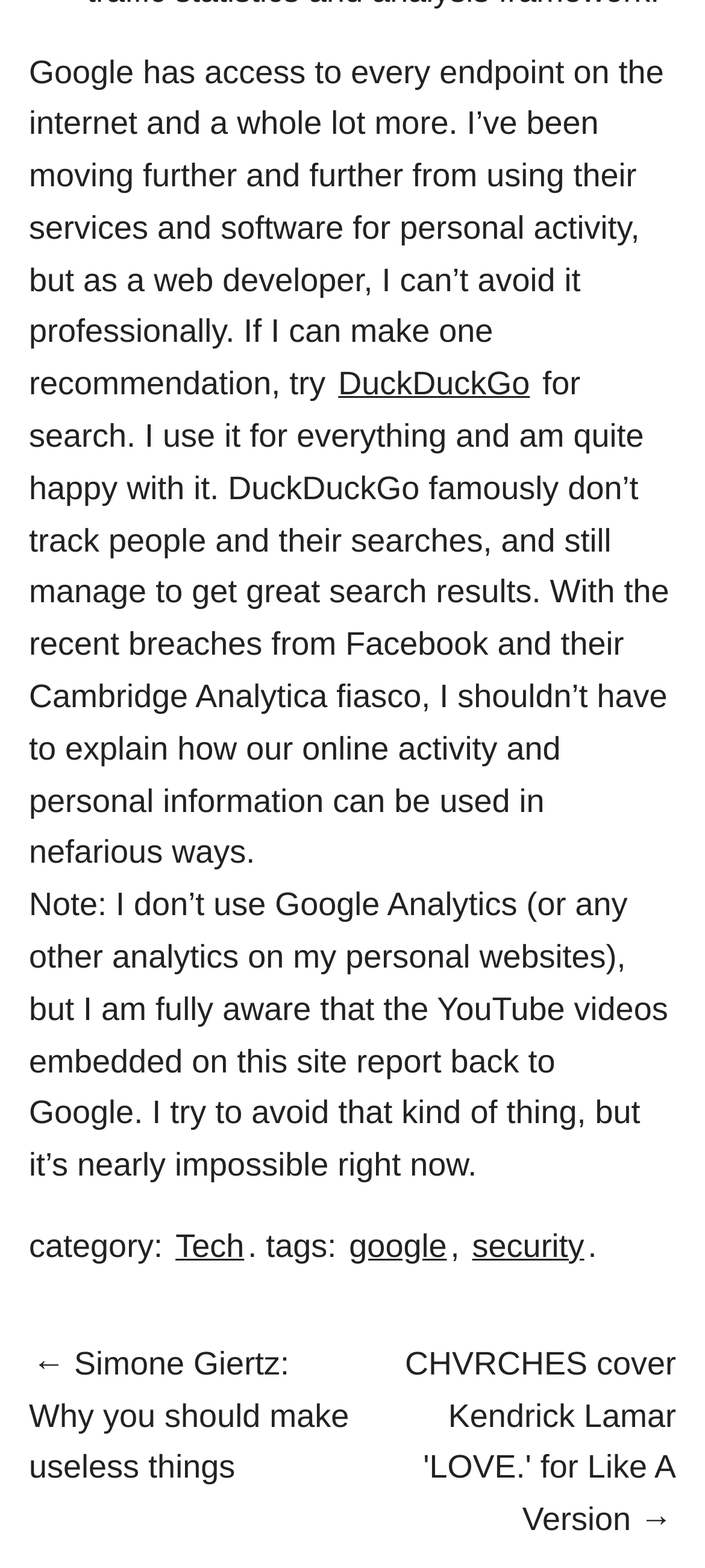Answer briefly with one word or phrase:
How many videos are embedded on the webpage?

At least one